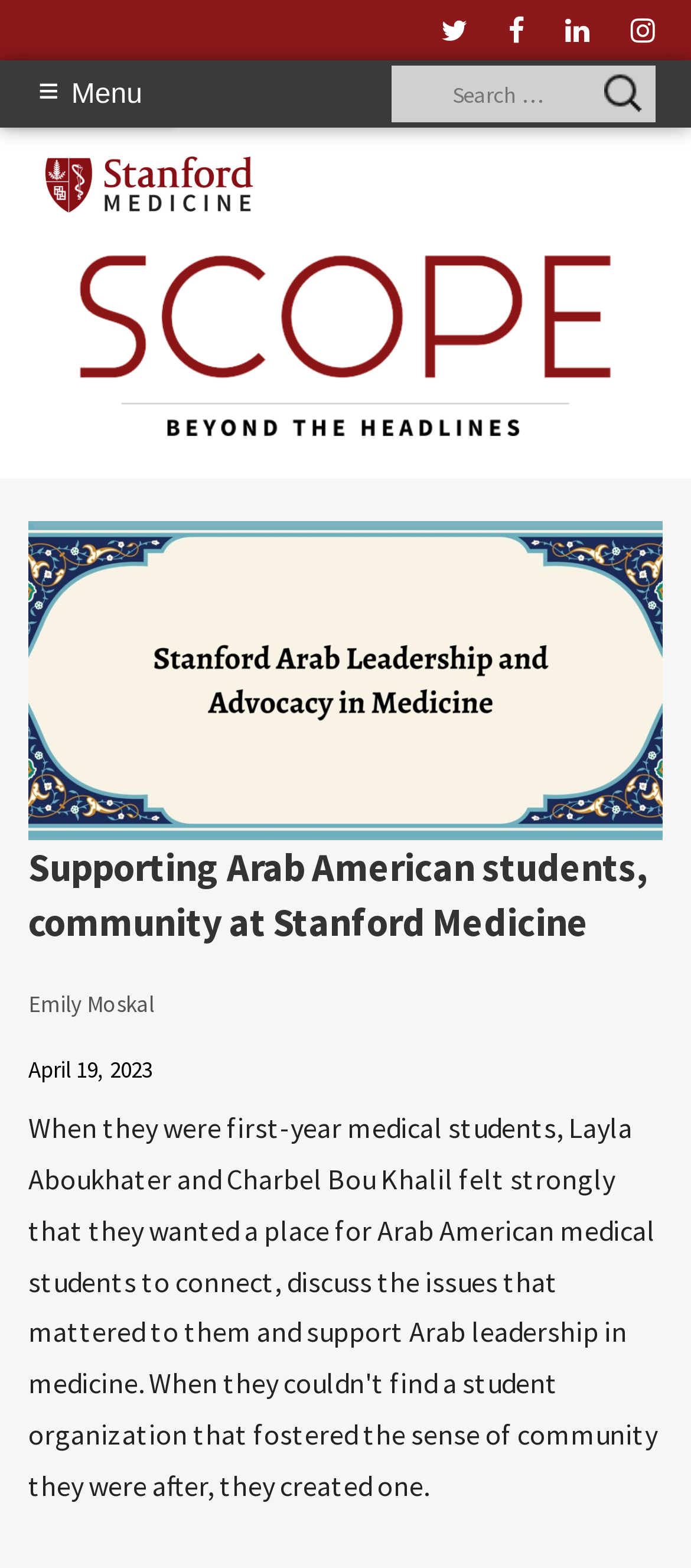Please identify the bounding box coordinates of the area that needs to be clicked to fulfill the following instruction: "Visit Stanford Medicine website."

[0.062, 0.099, 0.369, 0.136]